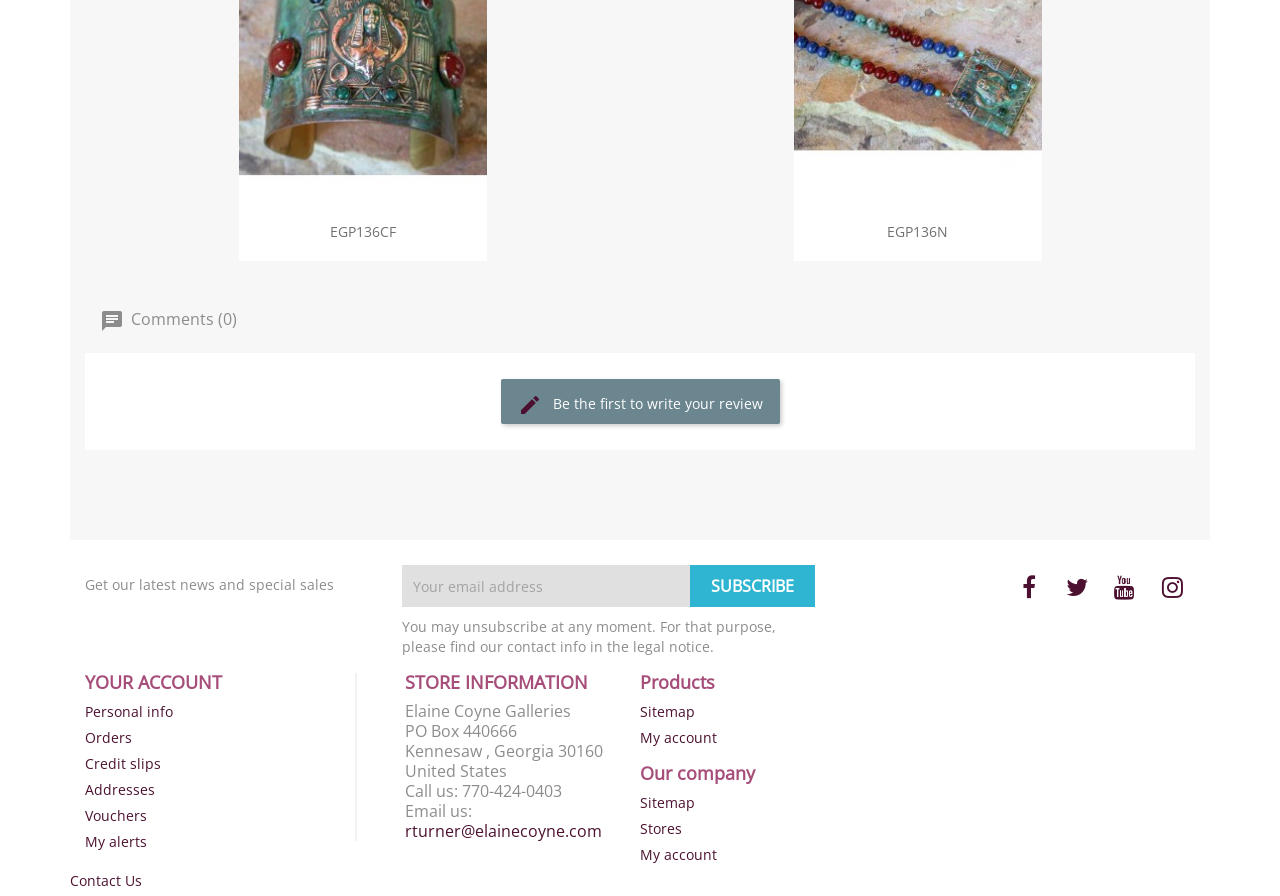Respond to the question below with a single word or phrase:
How can I unsubscribe from the newsletter?

Find contact info in legal notice